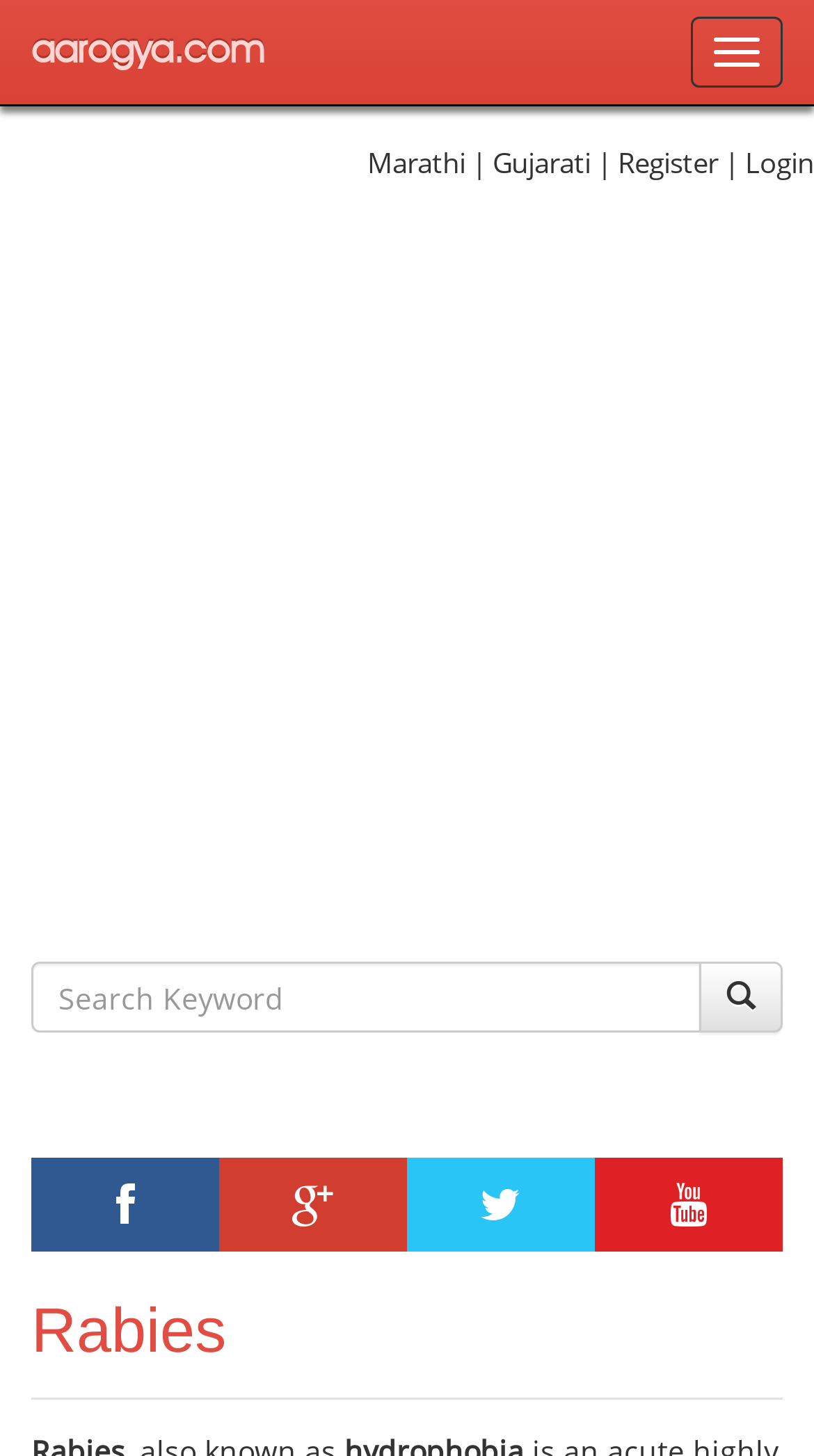What is the icon on the top right corner?
Your answer should be a single word or phrase derived from the screenshot.

Toggle navigation